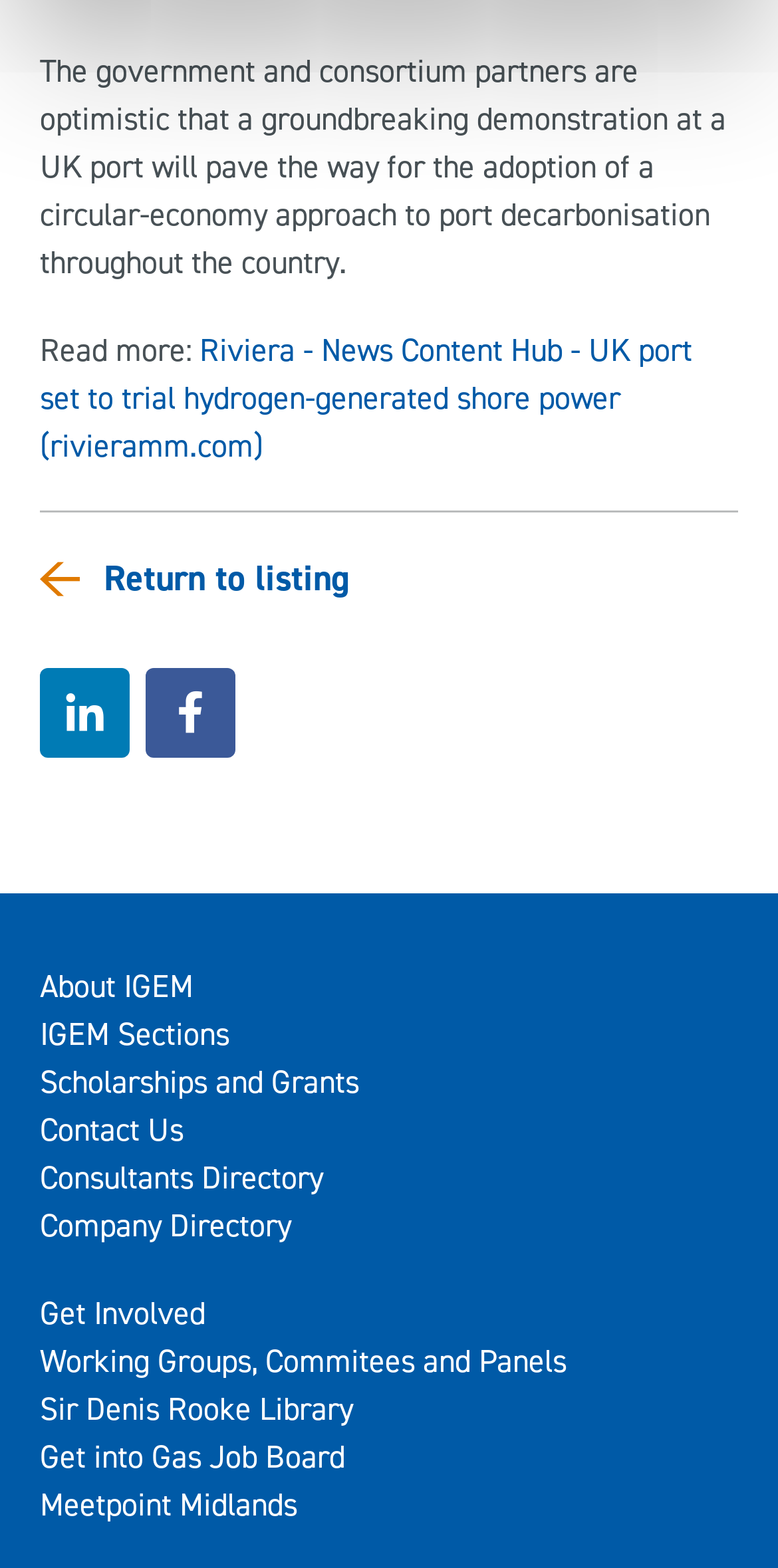Please find the bounding box coordinates for the clickable element needed to perform this instruction: "Learn about IGEM".

[0.051, 0.615, 0.249, 0.642]